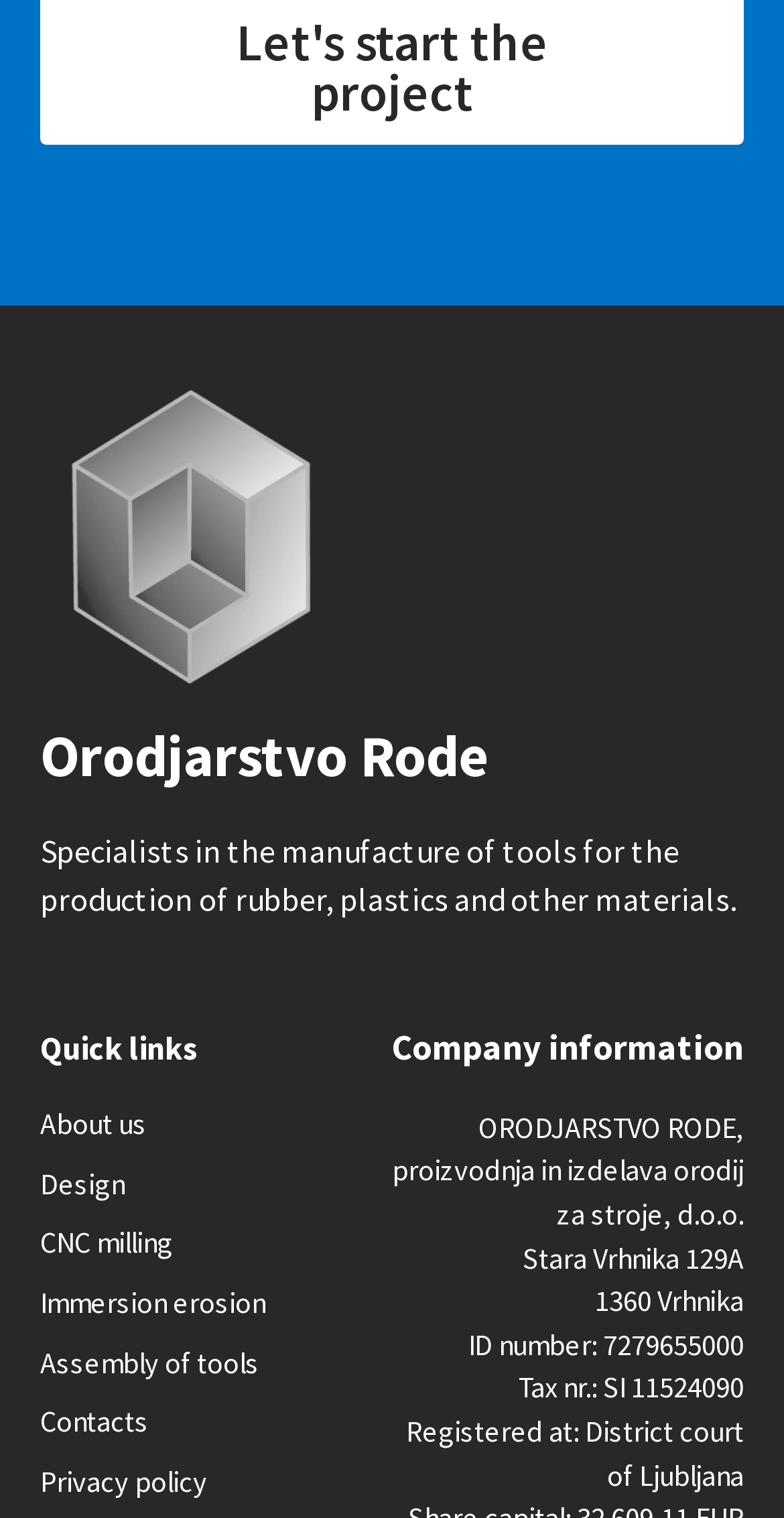What is the address of the company?
Give a single word or phrase as your answer by examining the image.

Stara Vrhnika 129A, 1360 Vrhnika